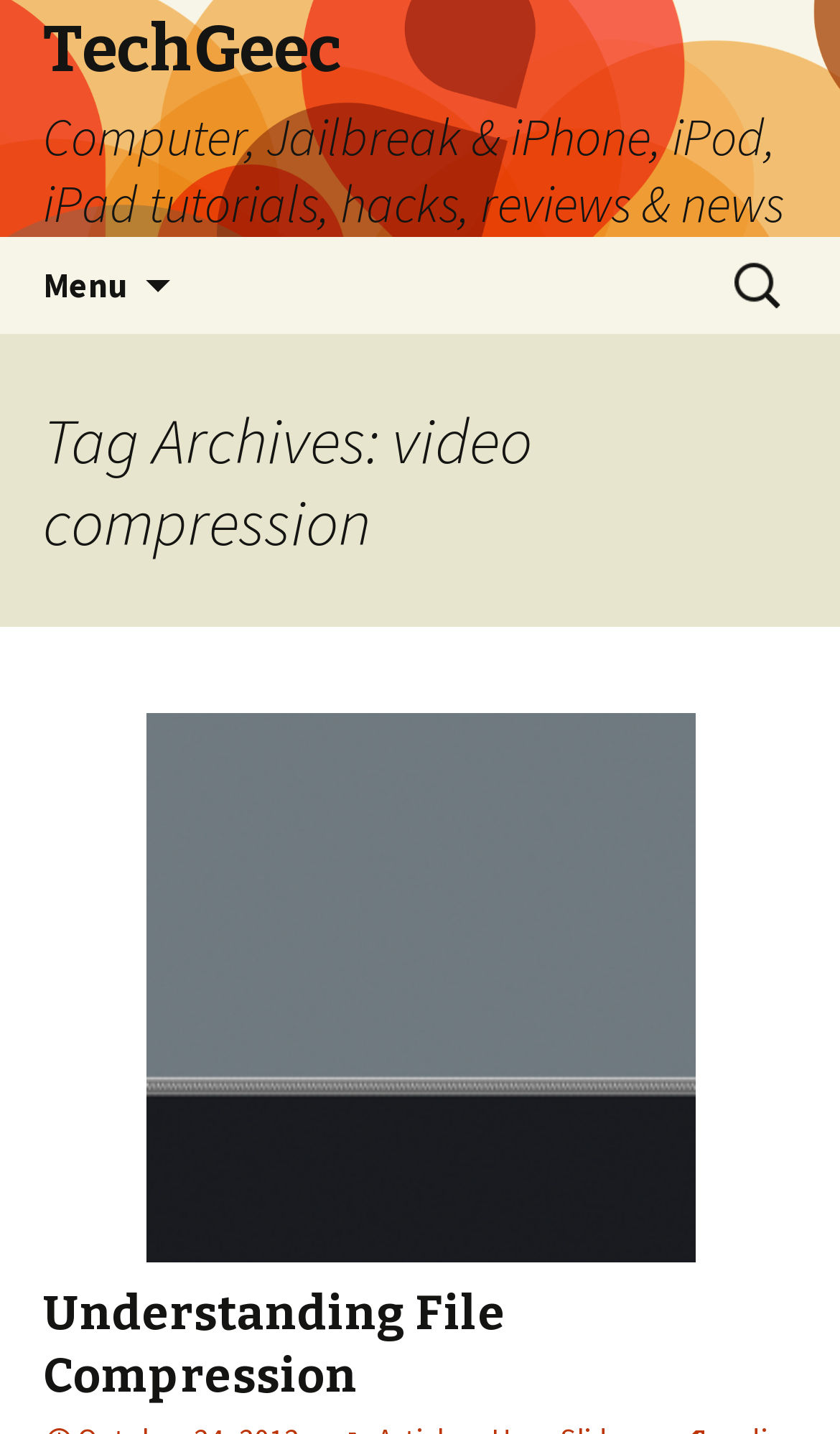Provide an in-depth caption for the elements present on the webpage.

The webpage is about video compression and is part of the TechGeec website. At the top, there is a link to the TechGeec homepage with a heading that reads "TechGeec" and a subheading that describes the website's content as "Computer, Jailbreak & iPhone, iPod, iPad tutorials, hacks, reviews & news". 

To the right of the link, there is a button labeled "Menu" with an icon. Below the menu button, there is a link to skip to the content. On the top right corner, there is a search bar with a label "Search for:" and a text input field.

The main content of the webpage is headed by a title "Tag Archives: video compression". Below the title, there is an image related to file compression, taking up most of the width. Underneath the image, there is a heading "Understanding File Compression" with a link to the same title, which likely leads to an article or a webpage with more information on the topic.